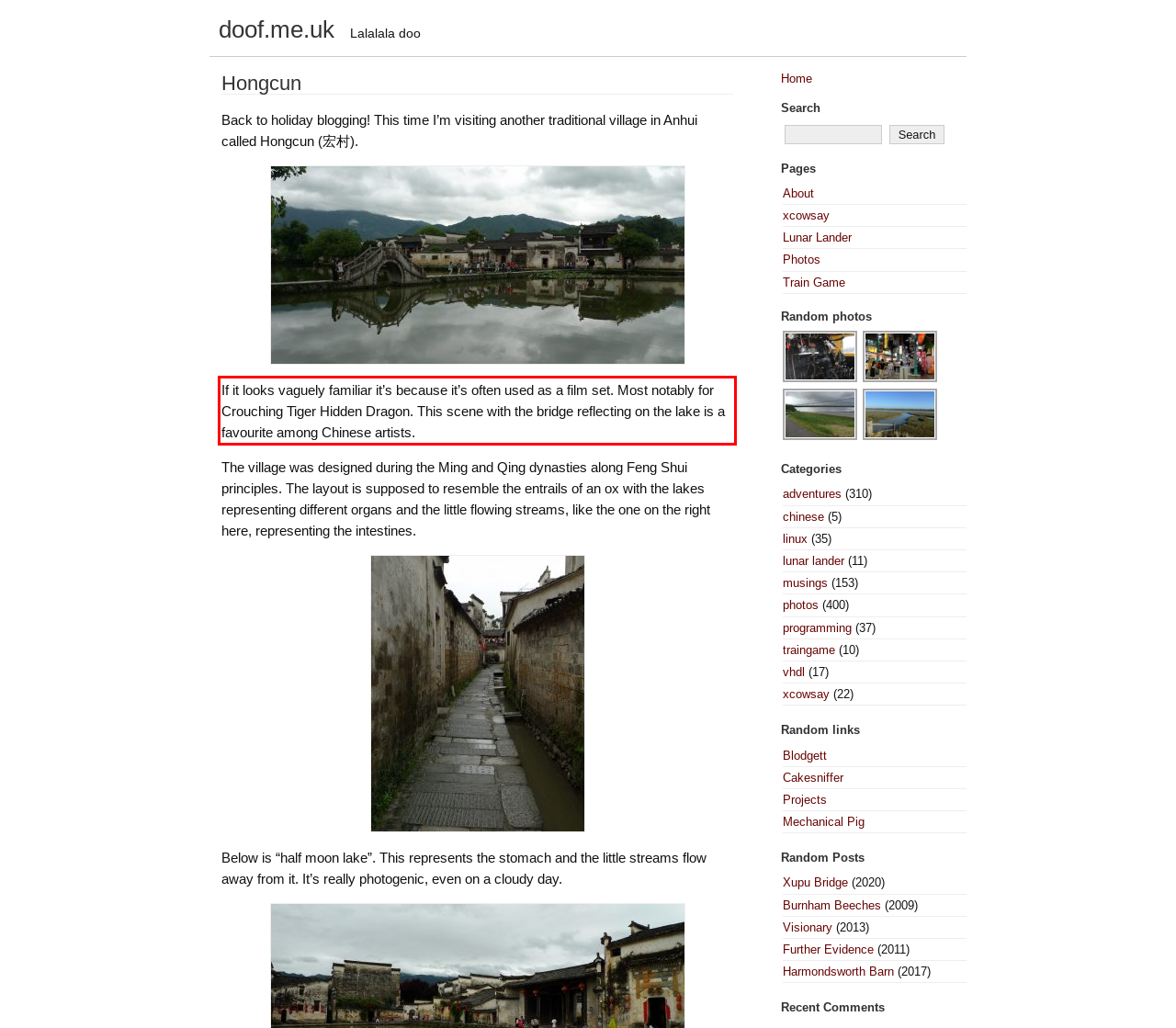Please take the screenshot of the webpage, find the red bounding box, and generate the text content that is within this red bounding box.

If it looks vaguely familiar it’s because it’s often used as a film set. Most notably for Crouching Tiger Hidden Dragon. This scene with the bridge reflecting on the lake is a favourite among Chinese artists.